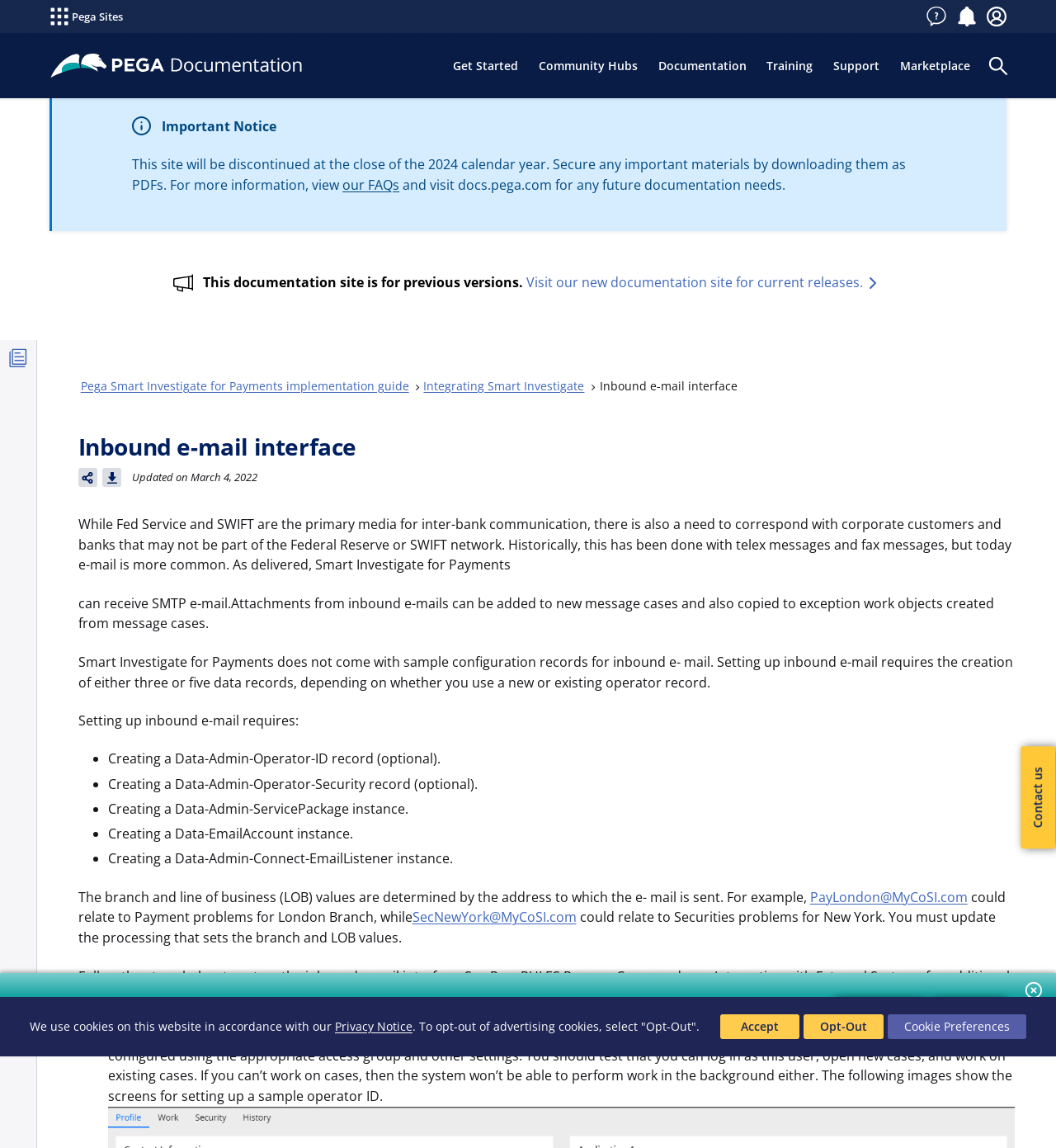What is the role of the user with system operator privileges? Analyze the screenshot and reply with just one word or a short phrase.

To run email process